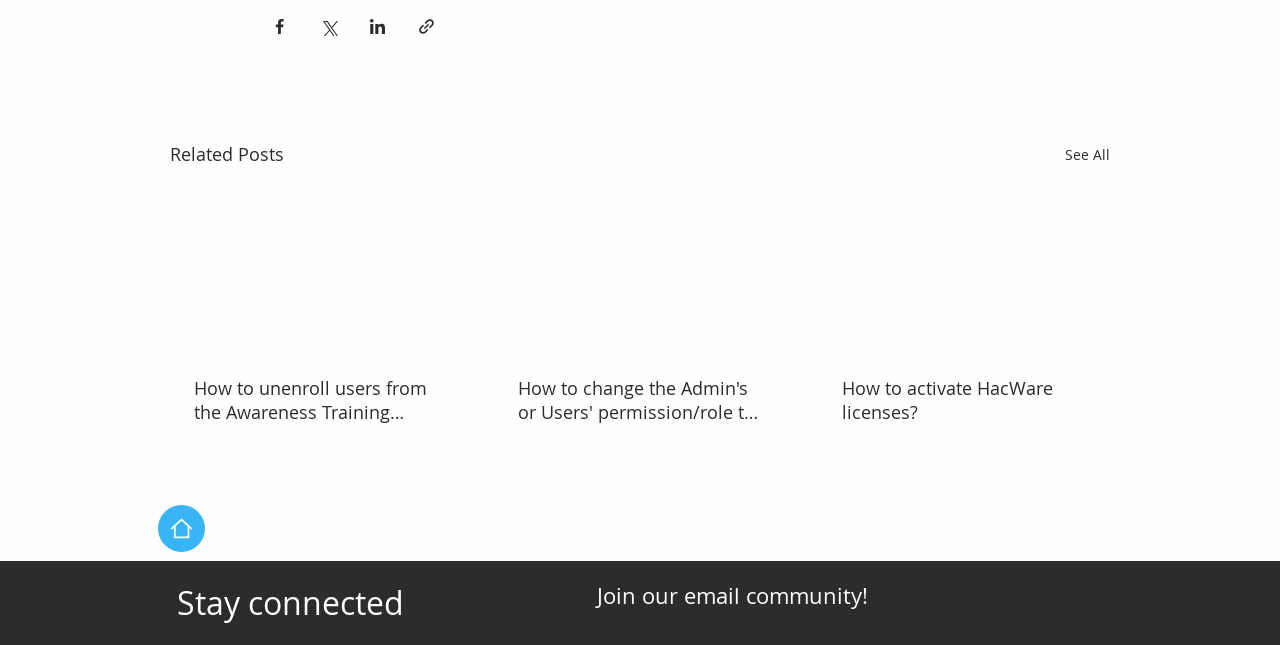Please identify the bounding box coordinates of the element's region that needs to be clicked to fulfill the following instruction: "View related posts". The bounding box coordinates should consist of four float numbers between 0 and 1, i.e., [left, top, right, bottom].

[0.133, 0.216, 0.222, 0.261]